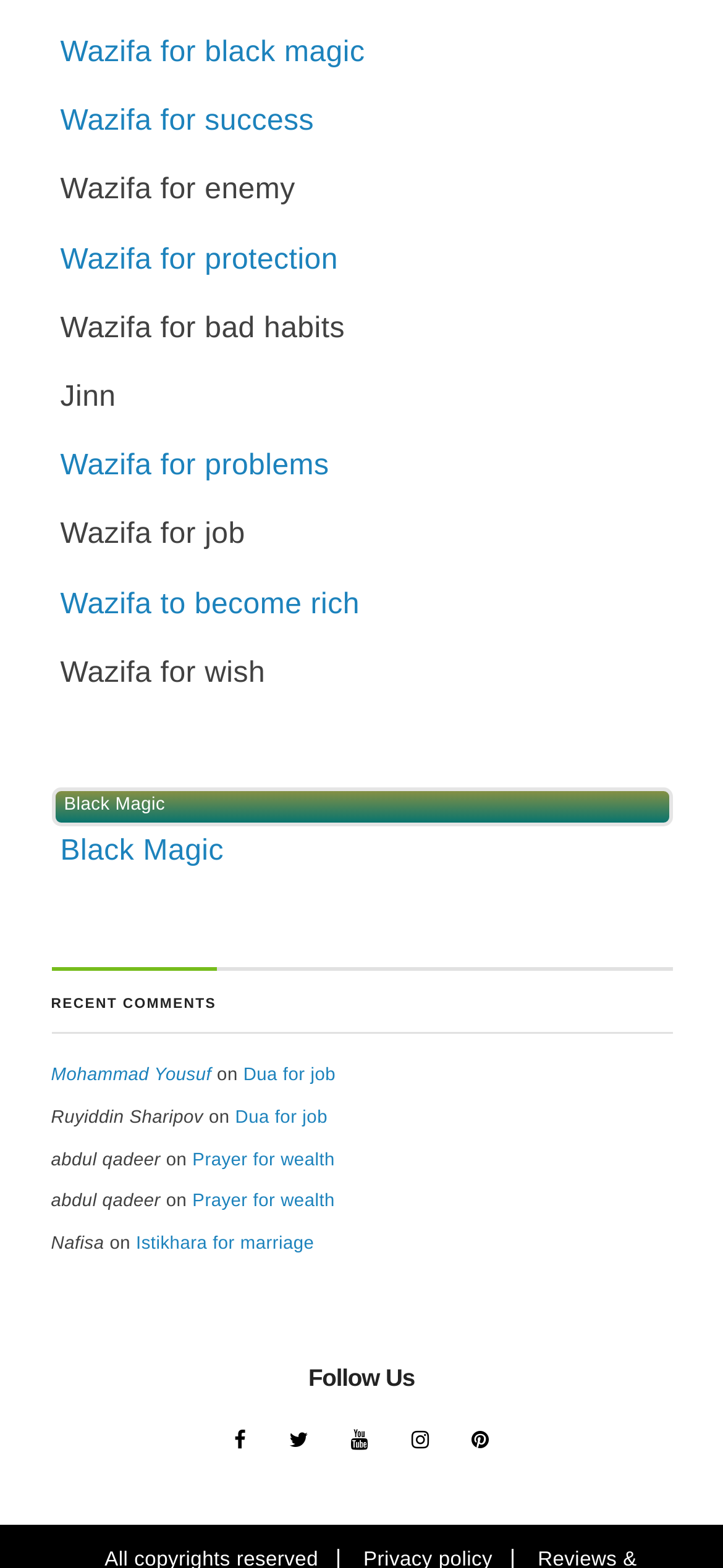Please determine the bounding box coordinates for the element with the description: "parent_node: Follow Us".

[0.374, 0.901, 0.451, 0.937]